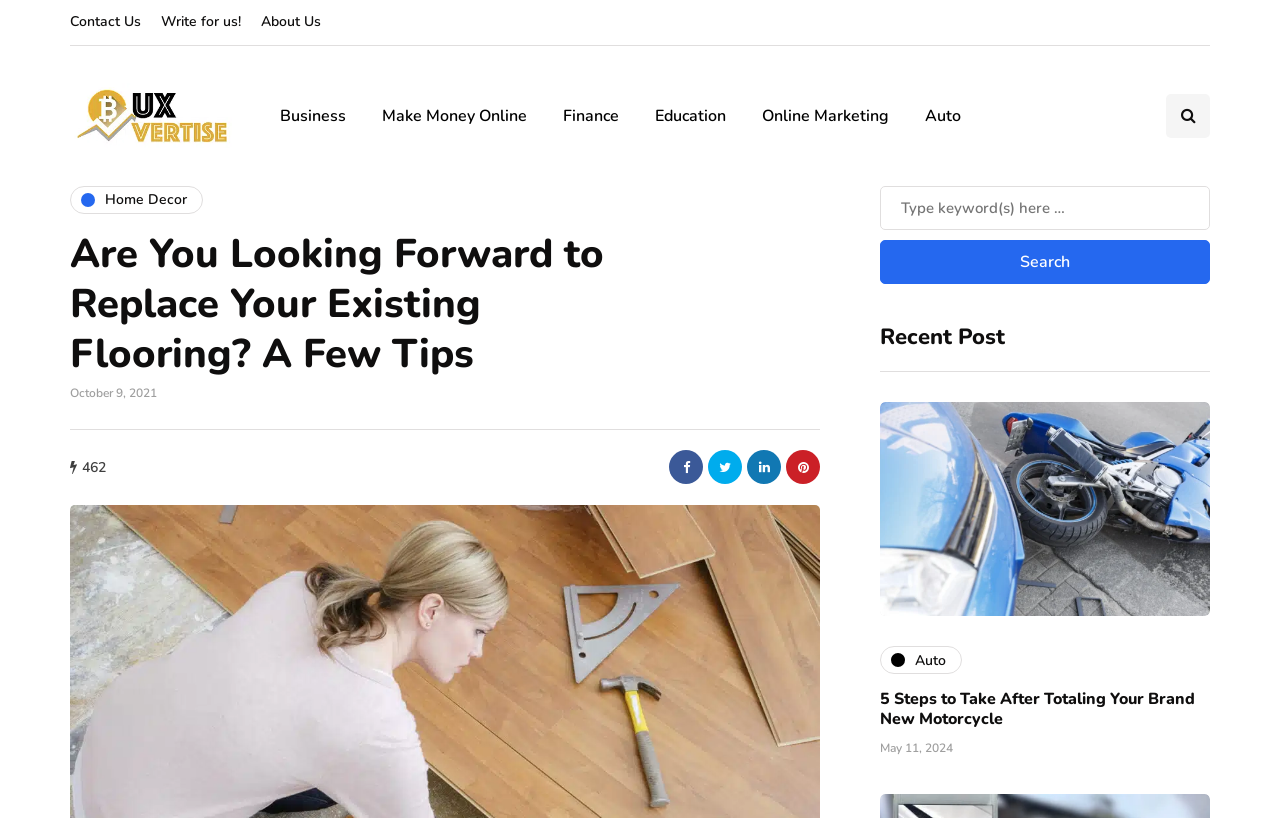Determine the heading of the webpage and extract its text content.

Are You Looking Forward to Replace Your Existing Flooring? A Few Tips